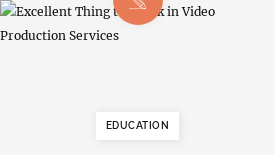Detail every significant feature and component of the image.

The image titled "Excellent Thing to Check in Video Production Services" features prominently in a blog post that emphasizes the importance of key aspects in video production. Located below the title, the image serves to visually complement the content, engaging readers with insights into video production services that can enhance their projects. The surrounding text indicates that this is part of an educational discussion, aimed at providing valuable information to those interested in improving their understanding of video production. The link labeled "EDUCATION" further underscores the informative nature of the post, inviting viewers to delve deeper into the topic.